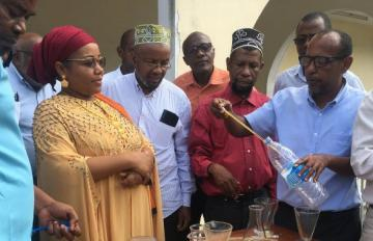Provide a brief response to the question below using one word or phrase:
What is the purpose of the training session?

To enhance STEM education